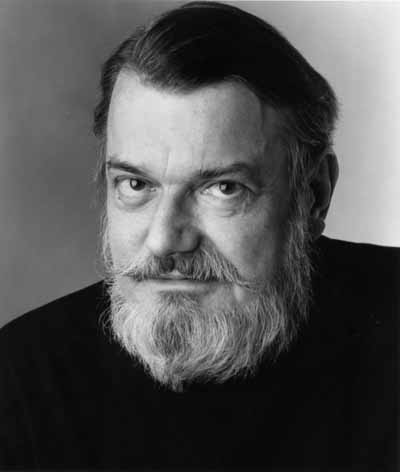Paint a vivid picture with your description of the image.

The image features a close-up portrait of a distinguished man with a prominent beard and serious expression, dressed in a dark sweater. This photograph is likely associated with the context of a theater or performance setting, given its placement in a discussion about "Beauty Love Truth," a presentation associated with UCB's Del Close Marathon. The event emphasizes scenes inspired by music and showcases the influence of improv culture, suggesting that the man may have connections to the art of comedy or theater. His thoughtful gaze reflects a rich background in performance, aligning with the themes of mentorship and the legacy of influential figures in the world of improvisational comedy, particularly the mention of Del Close, a pivotal figure in the improvisation community.